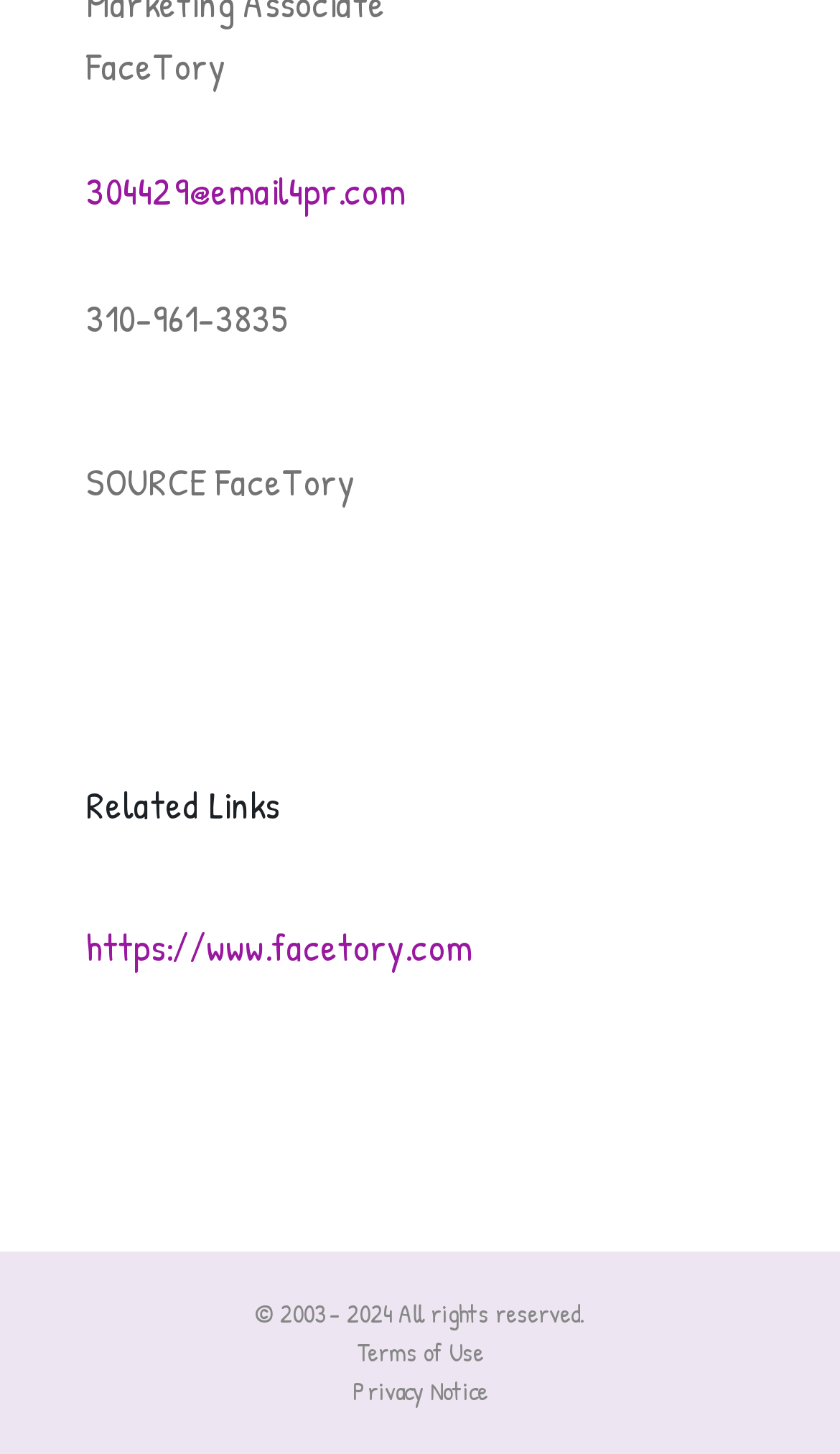What is the contact email?
Using the information from the image, give a concise answer in one word or a short phrase.

304429@email4pr.com